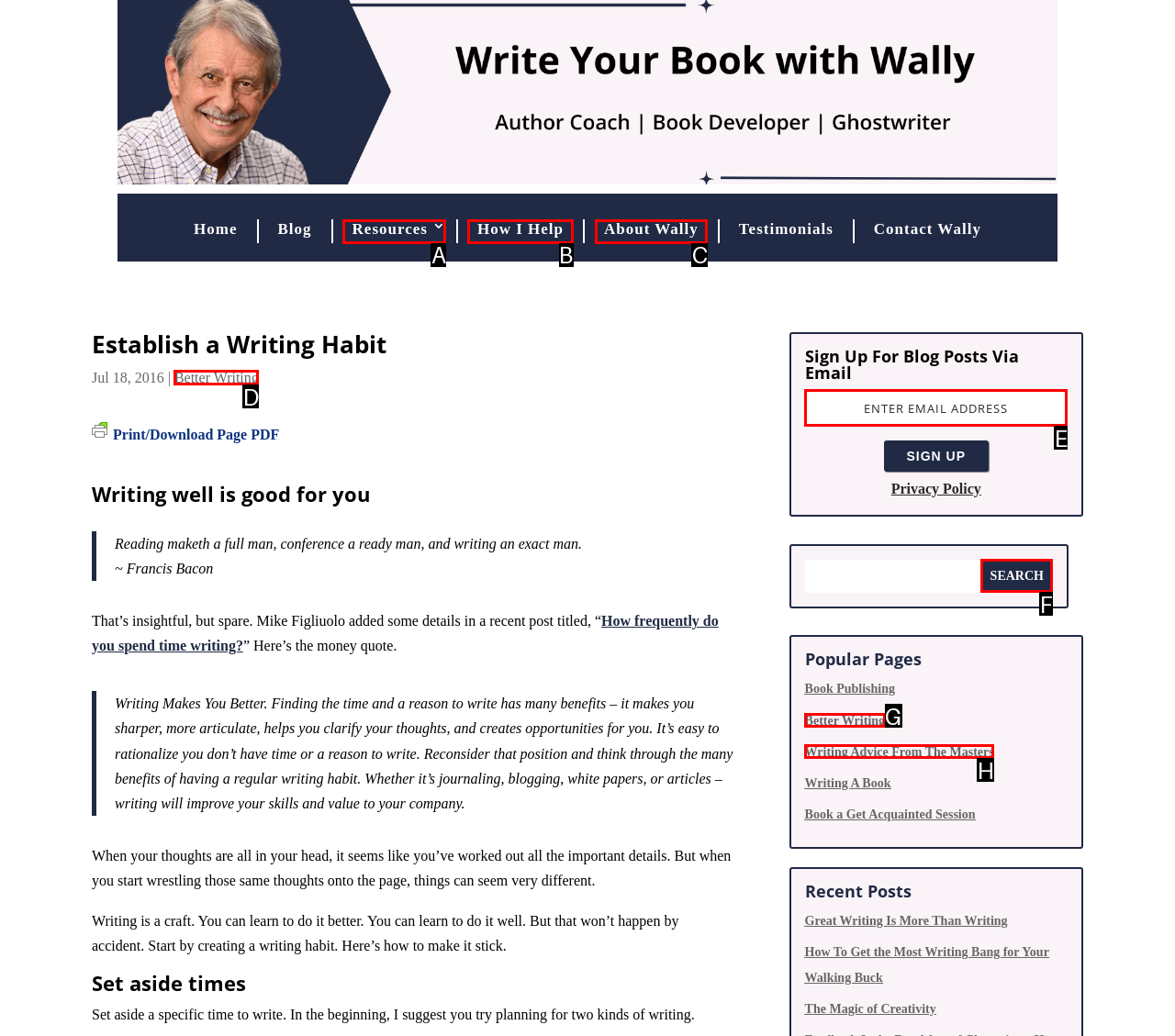Select the correct UI element to complete the task: Read the 'Better Writing' article
Please provide the letter of the chosen option.

D